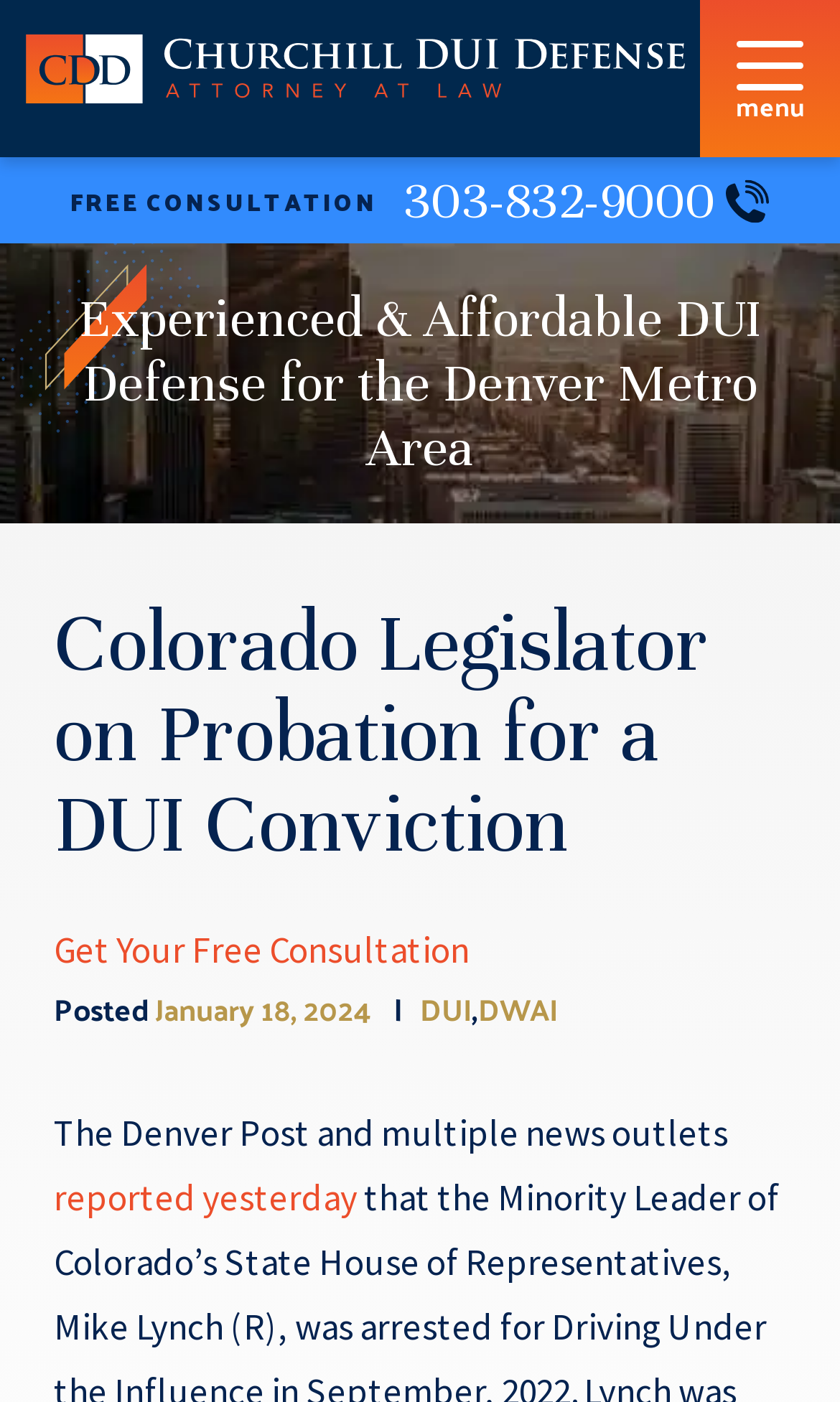What is the purpose of the 'Get Your Free Consultation' button?
Respond to the question with a well-detailed and thorough answer.

I inferred the purpose of the button by reading the text 'Get Your Free Consultation' and its location on the webpage, which suggests that it is a call-to-action for users to get a free consultation related to DUI defense.